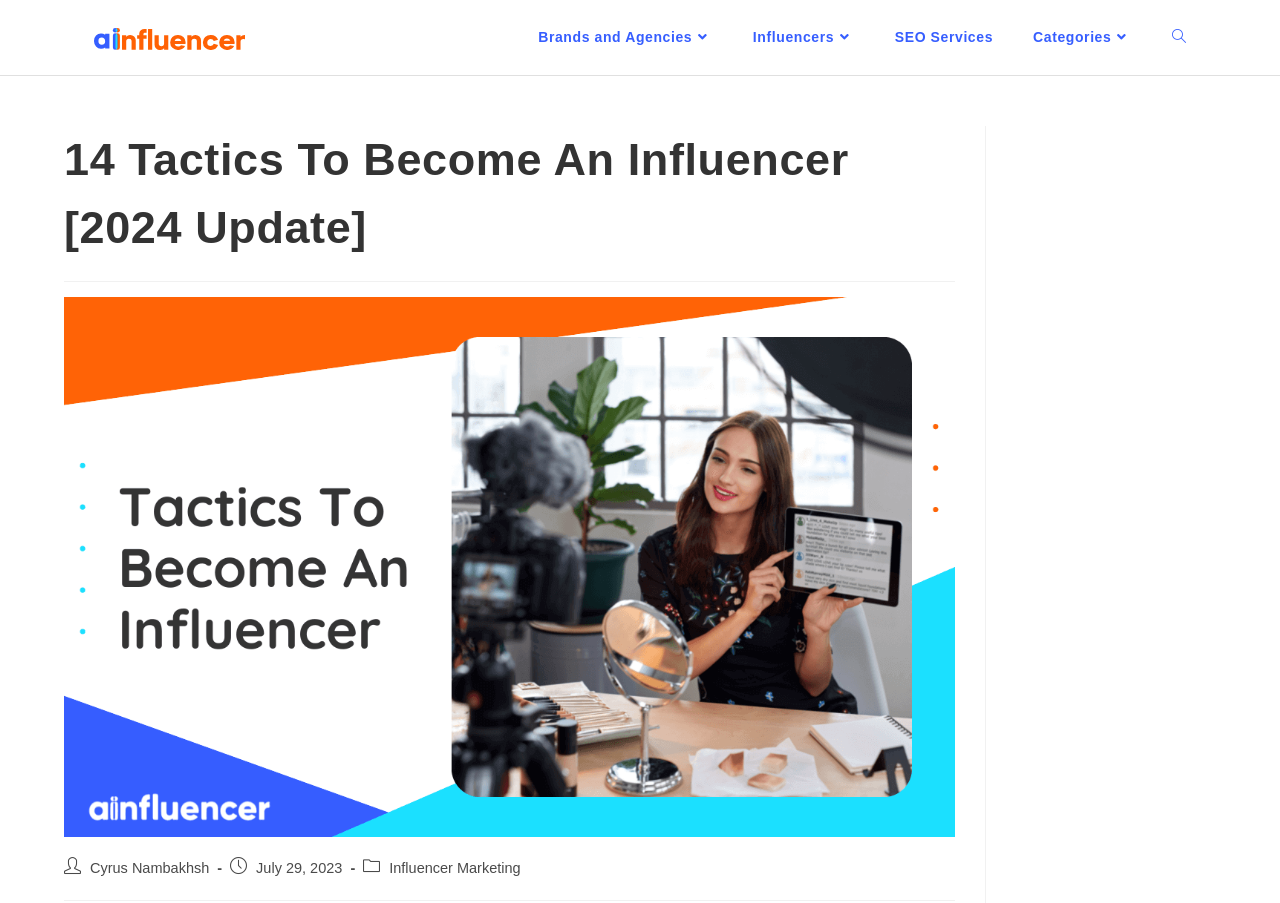Specify the bounding box coordinates of the element's area that should be clicked to execute the given instruction: "Click on the Ainfluencer link". The coordinates should be four float numbers between 0 and 1, i.e., [left, top, right, bottom].

[0.073, 0.03, 0.191, 0.053]